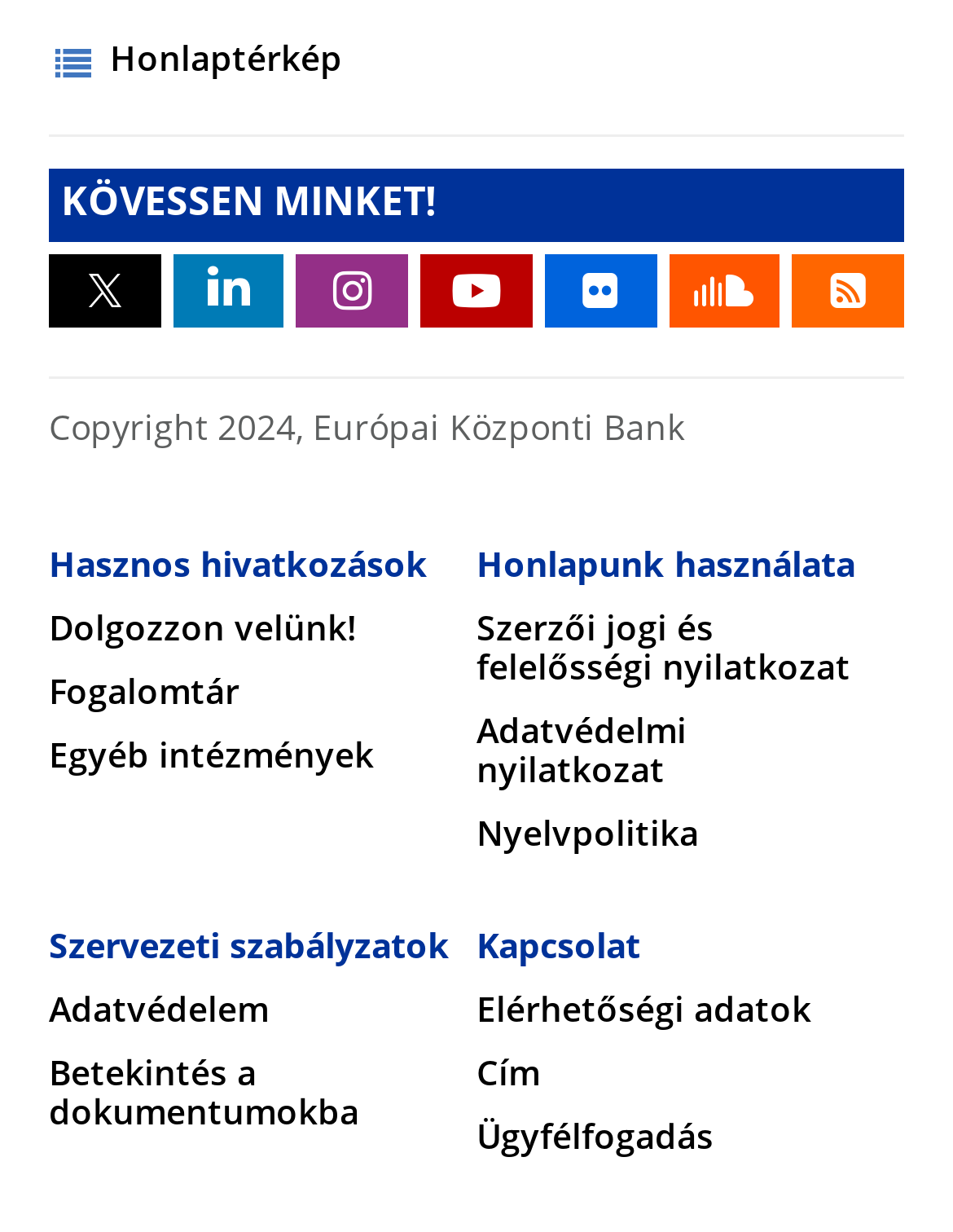Respond to the question below with a single word or phrase: What is the last link in the 'Hasznos hivatkozások' section?

Egyéb intézmények